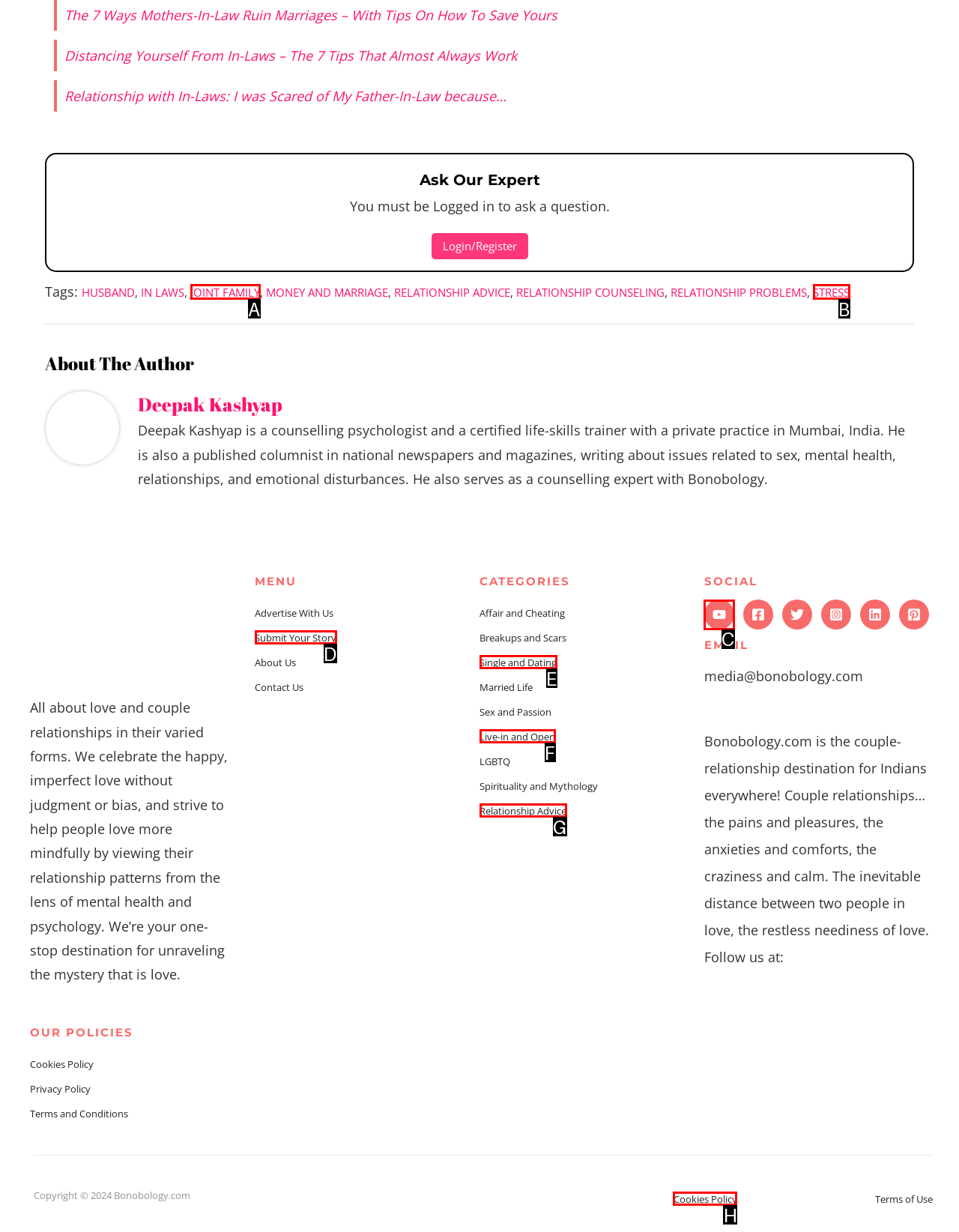Provide the letter of the HTML element that you need to click on to perform the task: Follow Bonobology on YouTube.
Answer with the letter corresponding to the correct option.

C